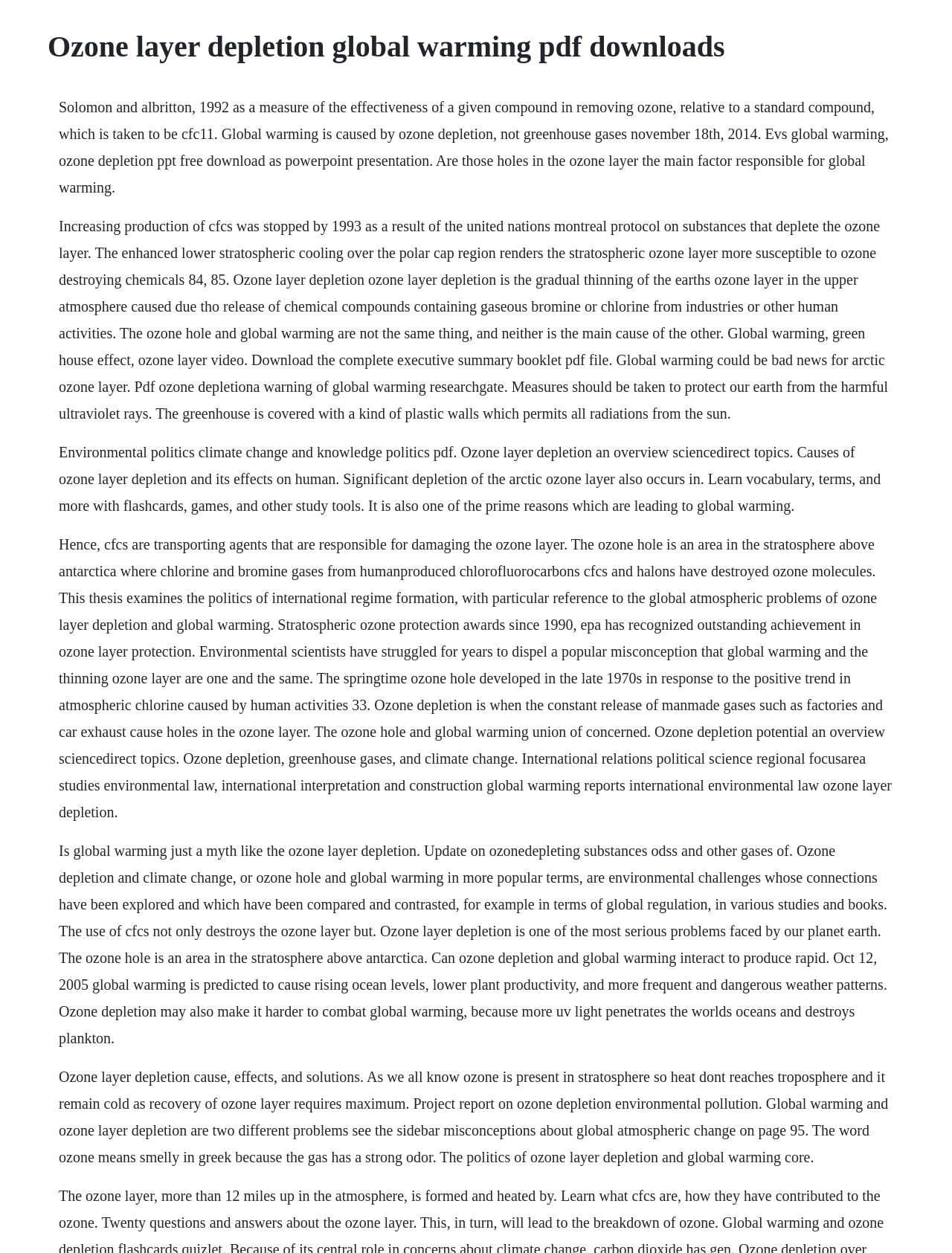Please provide a one-word or phrase answer to the question: 
What is the main topic of this webpage?

Ozone layer depletion and global warming